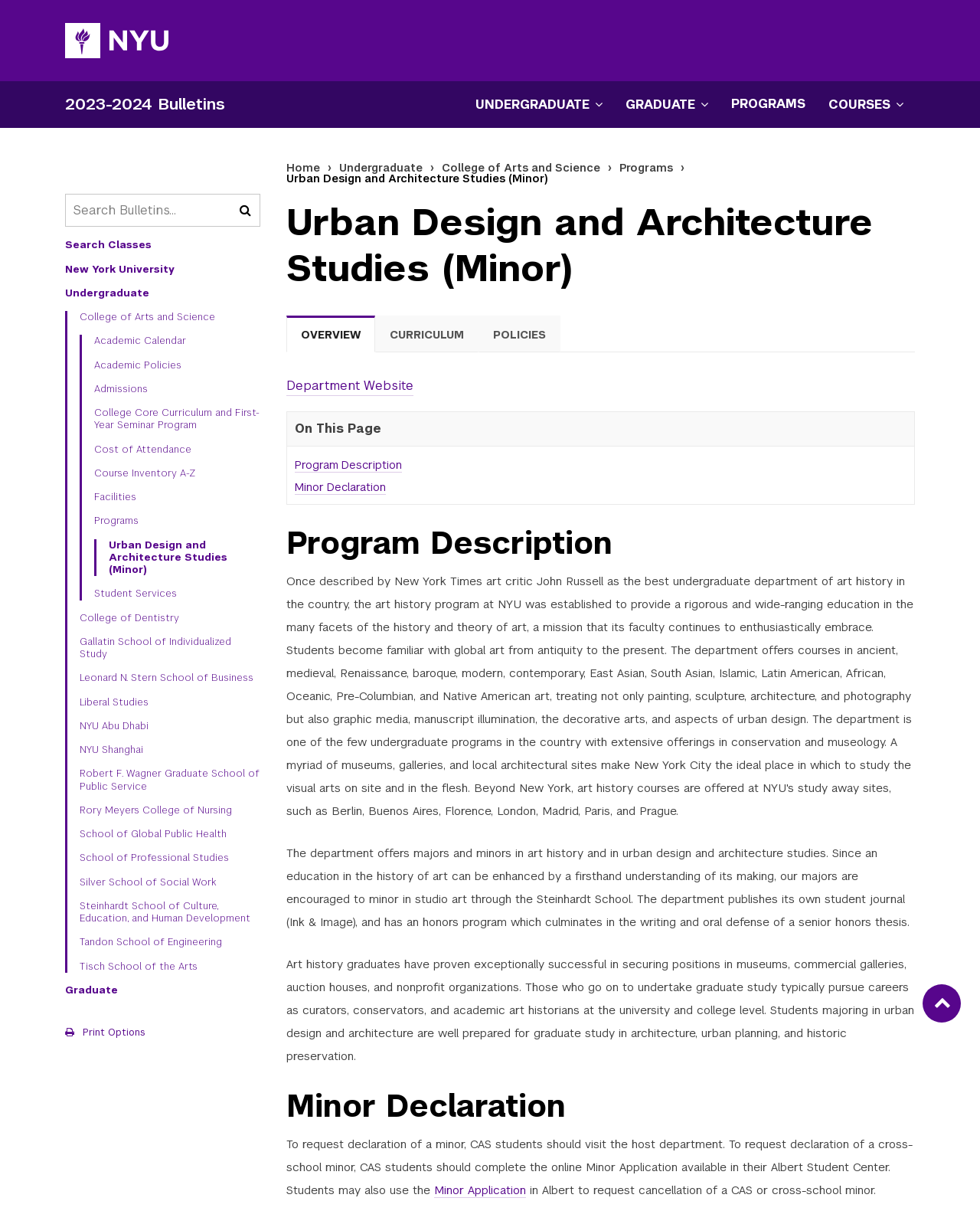Answer the question below using just one word or a short phrase: 
What is the link text of the first link in the breadcrumbs navigation?

Home